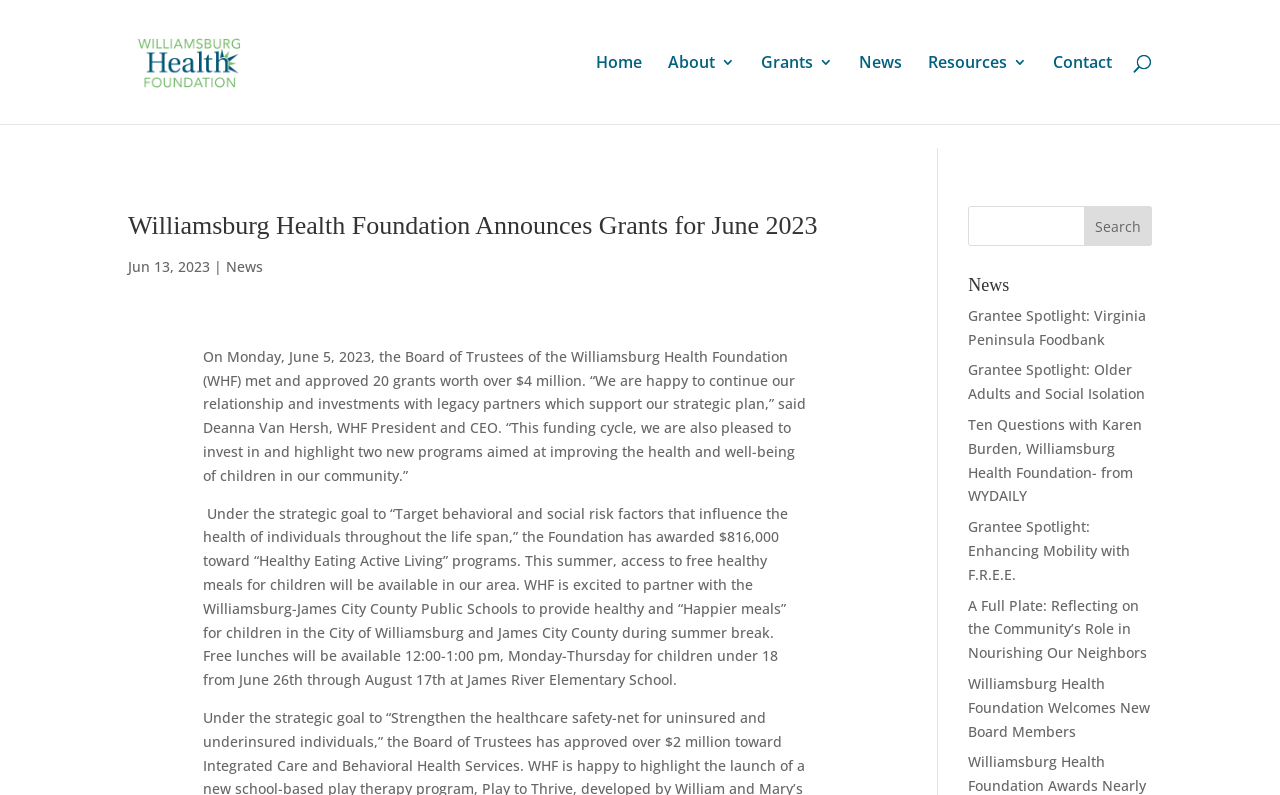Identify the bounding box coordinates of the section to be clicked to complete the task described by the following instruction: "Read the news about Williamsburg Health Foundation Announces Grants for June 2023". The coordinates should be four float numbers between 0 and 1, formatted as [left, top, right, bottom].

[0.1, 0.265, 0.639, 0.302]